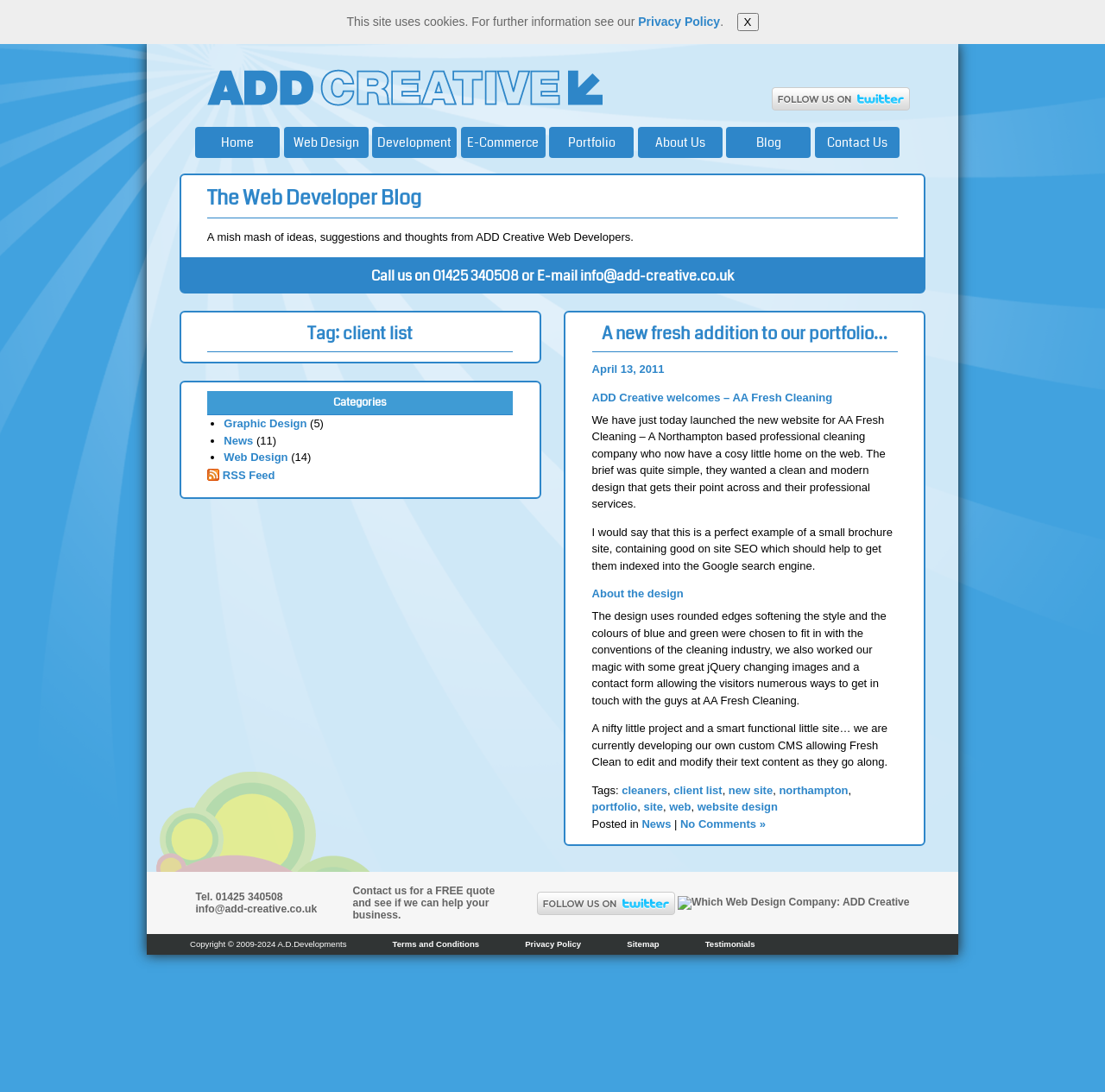Please identify the bounding box coordinates of the clickable area that will allow you to execute the instruction: "Follow us on Twitter".

[0.486, 0.821, 0.611, 0.832]